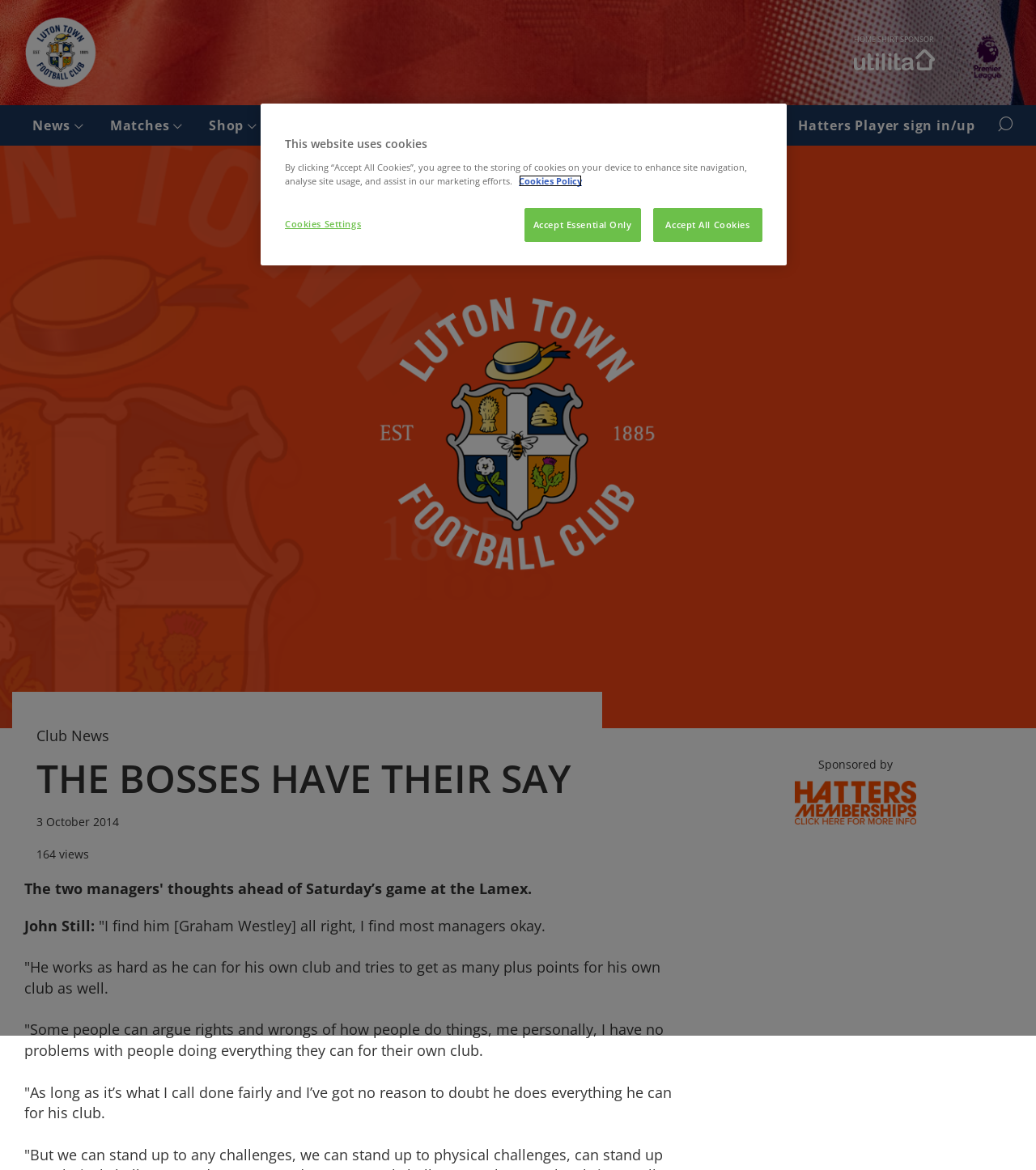Specify the bounding box coordinates of the element's area that should be clicked to execute the given instruction: "Read the article about THE BOSSES HAVE THEIR SAY". The coordinates should be four float numbers between 0 and 1, i.e., [left, top, right, bottom].

[0.035, 0.645, 0.57, 0.685]